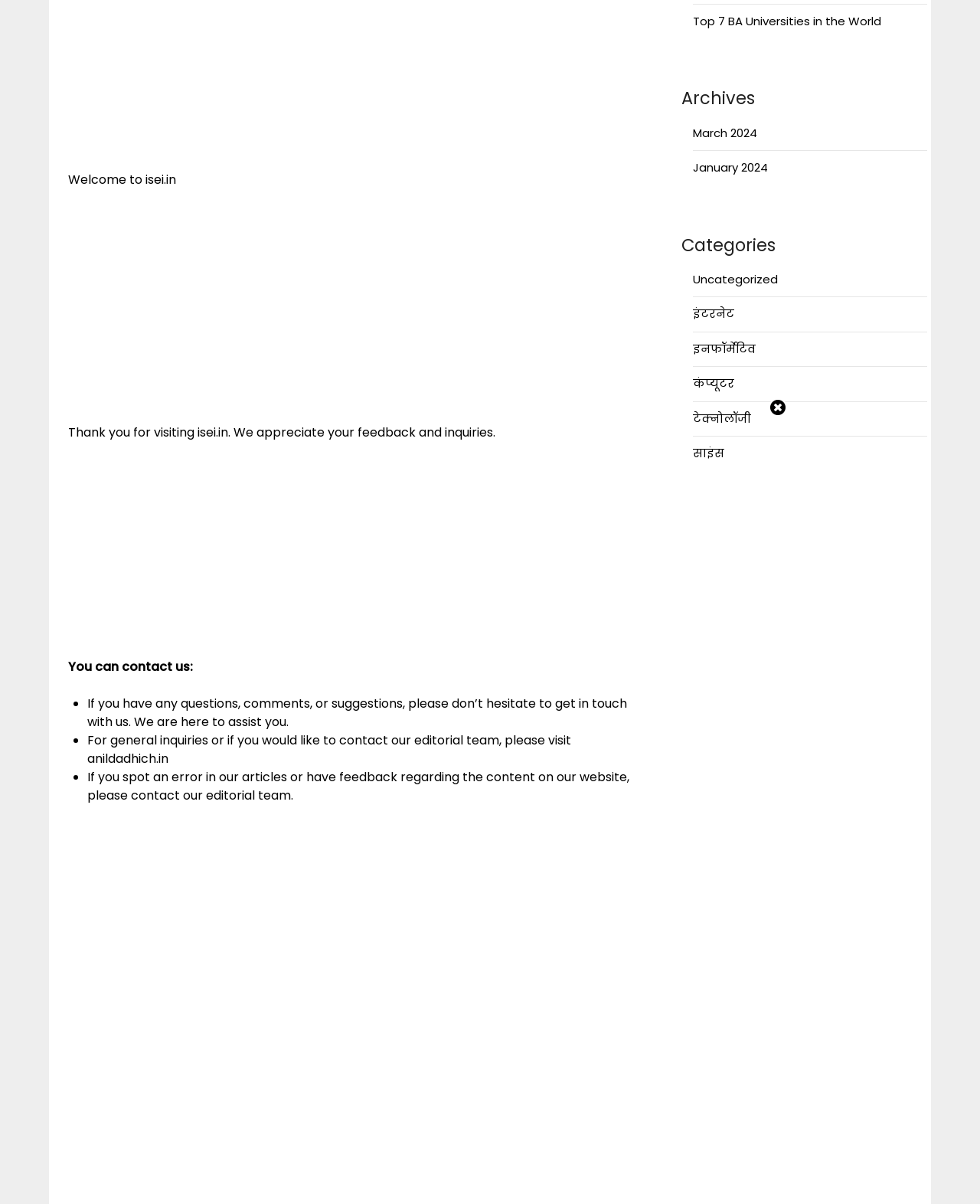Determine the bounding box coordinates of the UI element described below. Use the format (top-left x, top-left y, bottom-right x, bottom-right y) with floating point numbers between 0 and 1: March 2024

[0.707, 0.104, 0.773, 0.117]